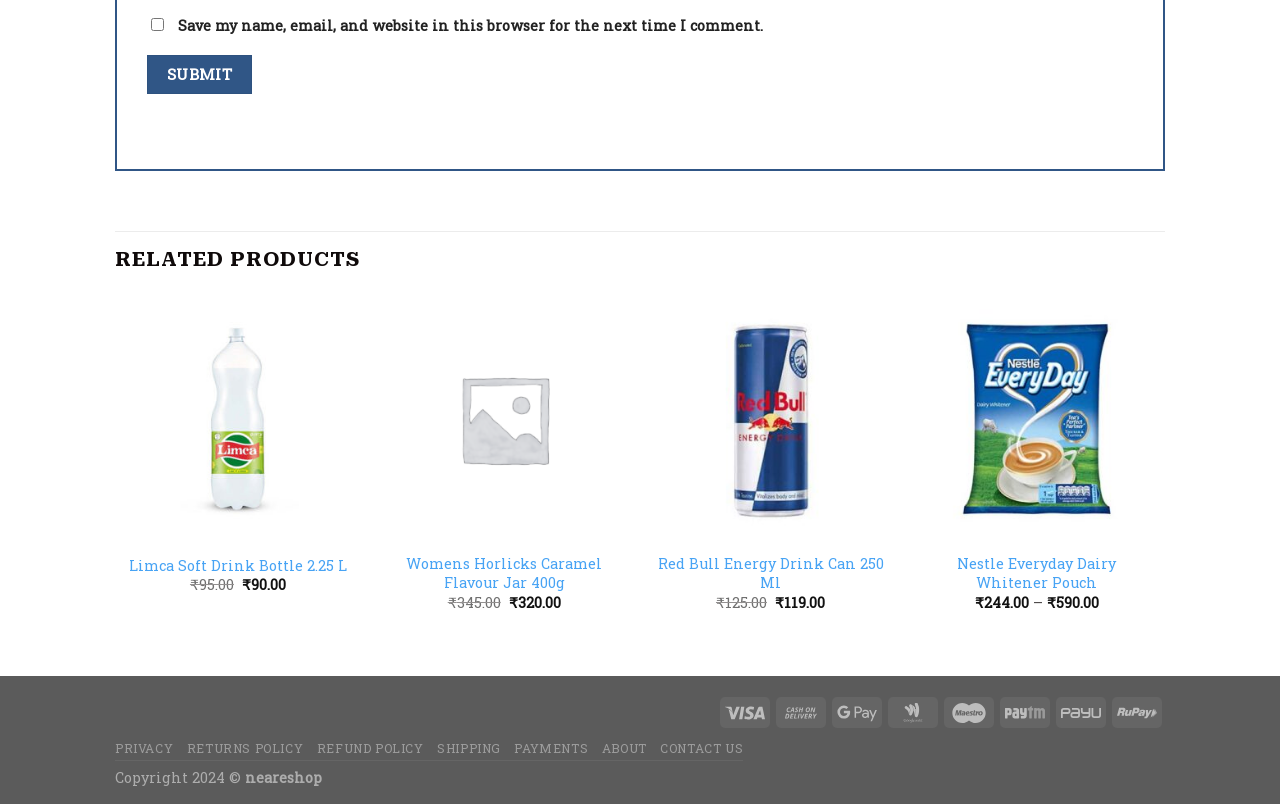Please find the bounding box coordinates of the element that you should click to achieve the following instruction: "Add Limca Soft Drink to cart". The coordinates should be presented as four float numbers between 0 and 1: [left, top, right, bottom].

[0.101, 0.632, 0.12, 0.67]